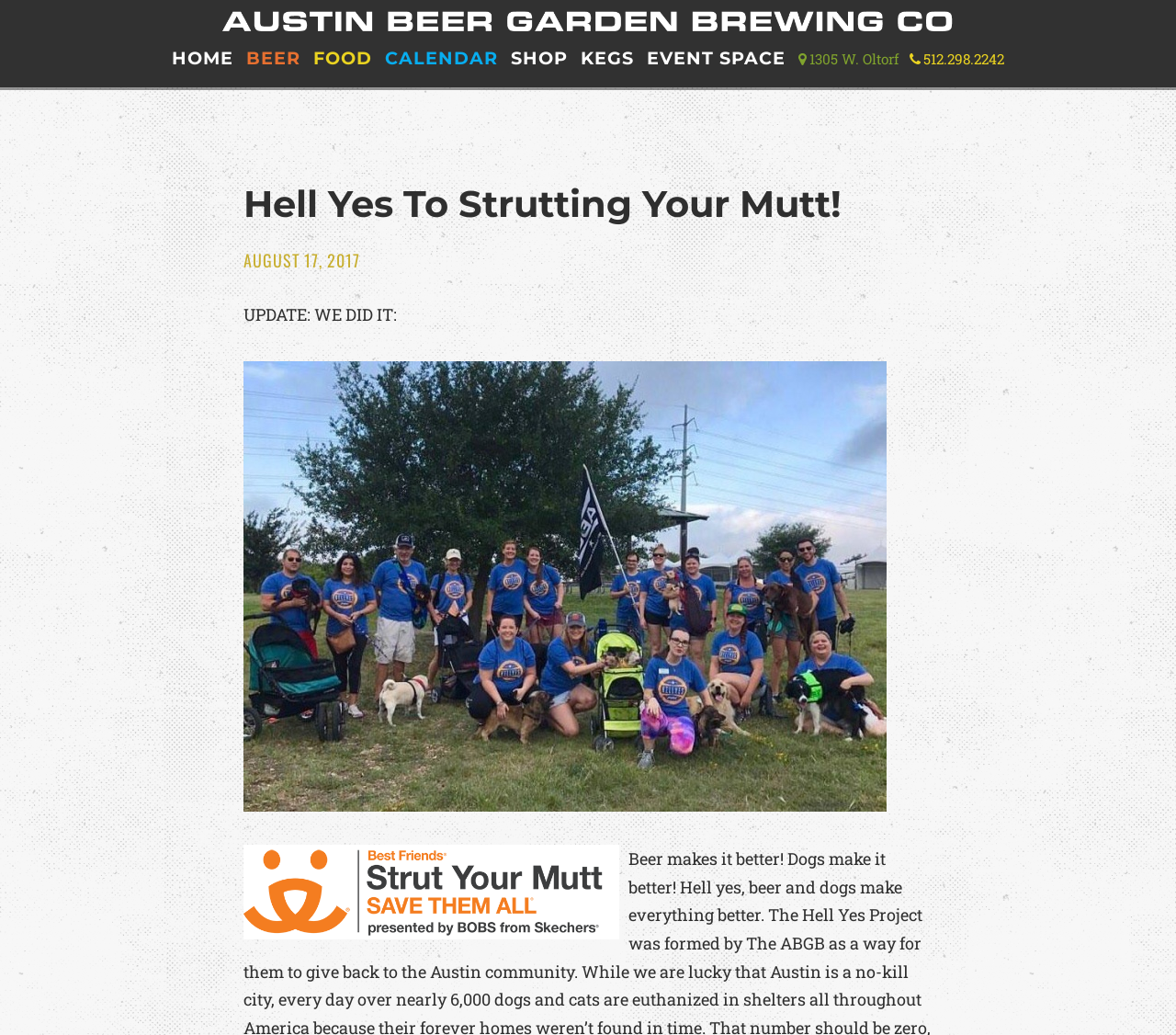Please identify the bounding box coordinates of the element's region that I should click in order to complete the following instruction: "contact us". The bounding box coordinates consist of four float numbers between 0 and 1, i.e., [left, top, right, bottom].

[0.679, 0.034, 0.854, 0.083]